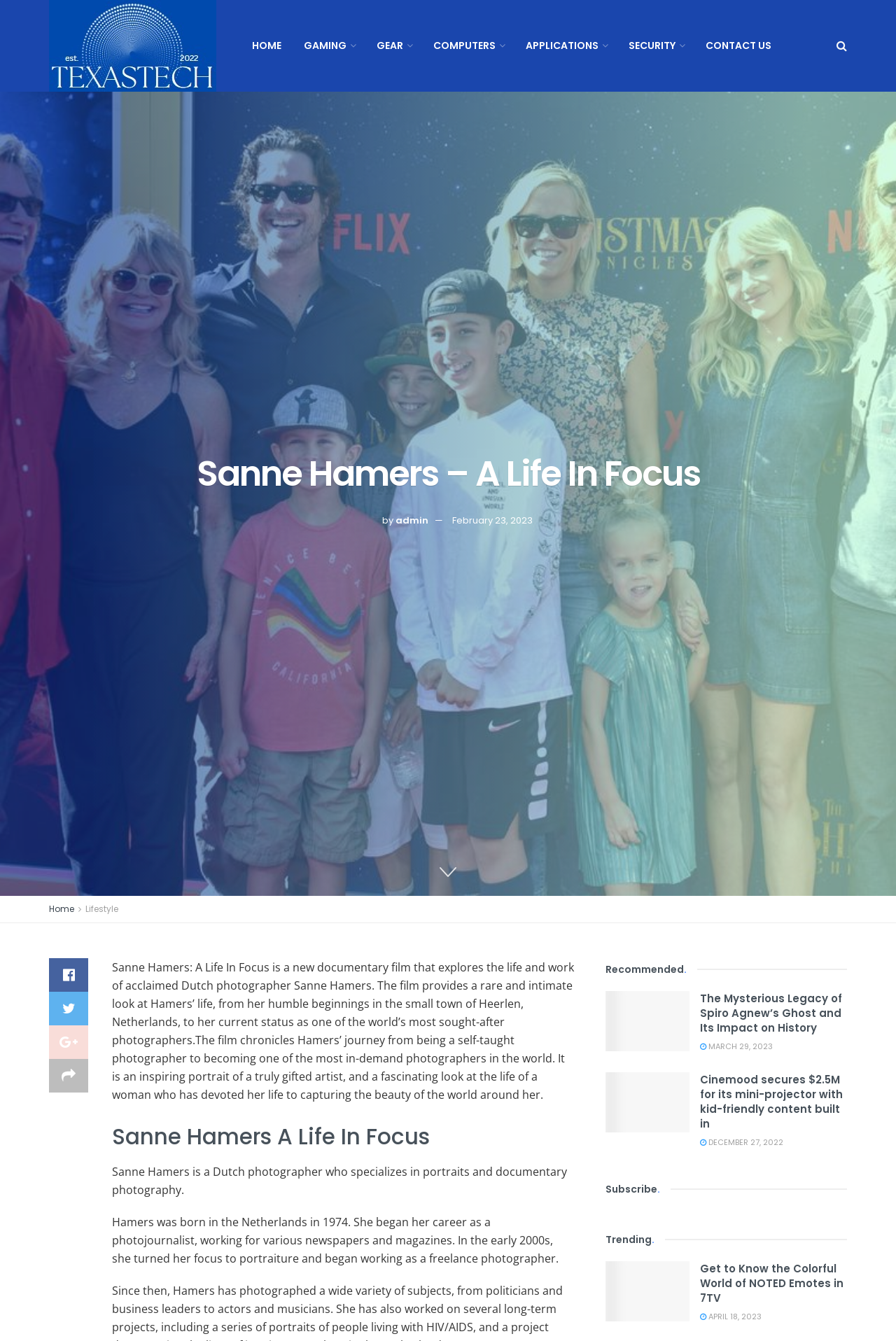Please identify the bounding box coordinates of the area that needs to be clicked to follow this instruction: "Enter your name".

None